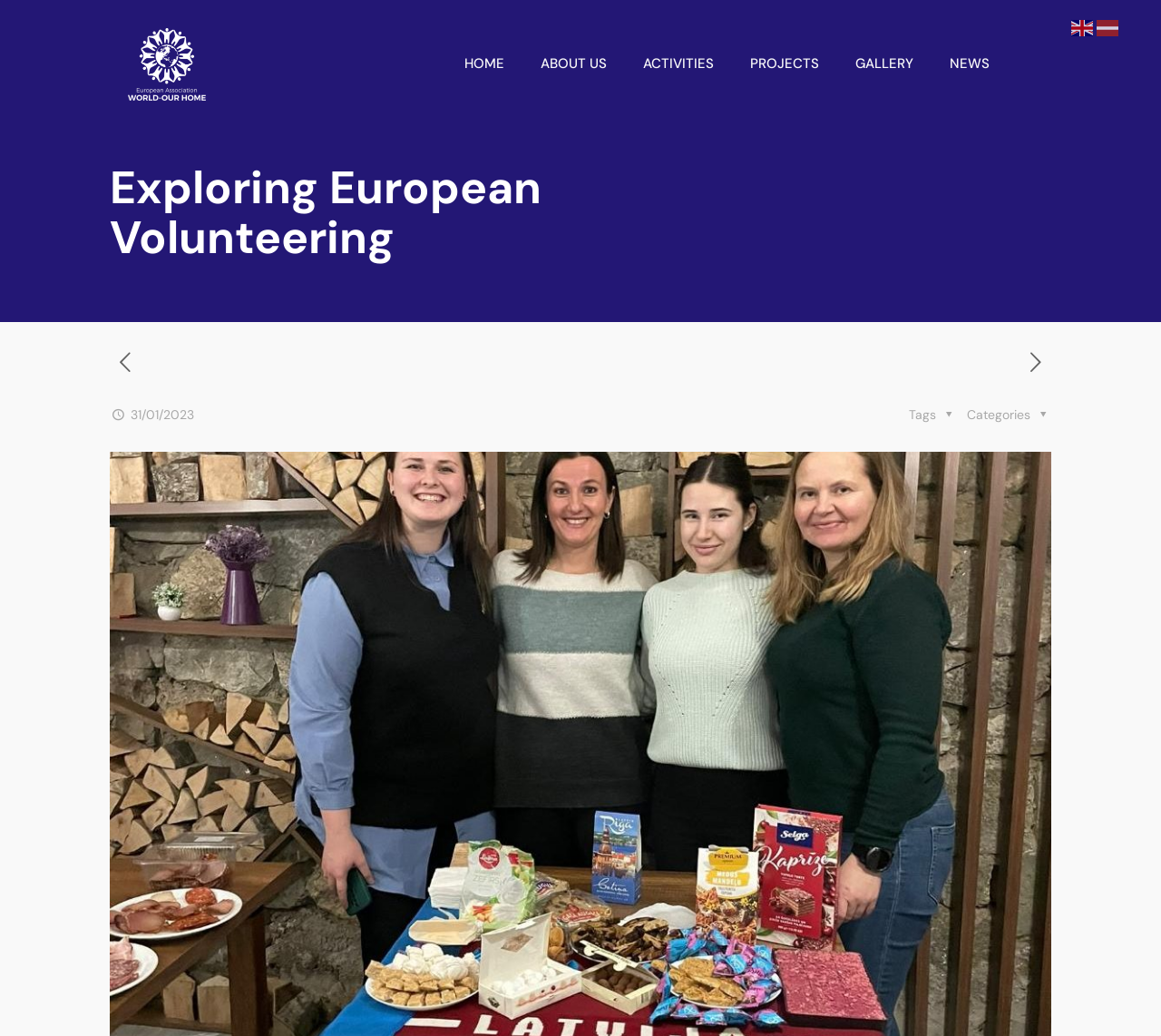Determine the bounding box coordinates of the clickable region to follow the instruction: "Click the HOME link".

[0.384, 0.0, 0.45, 0.123]